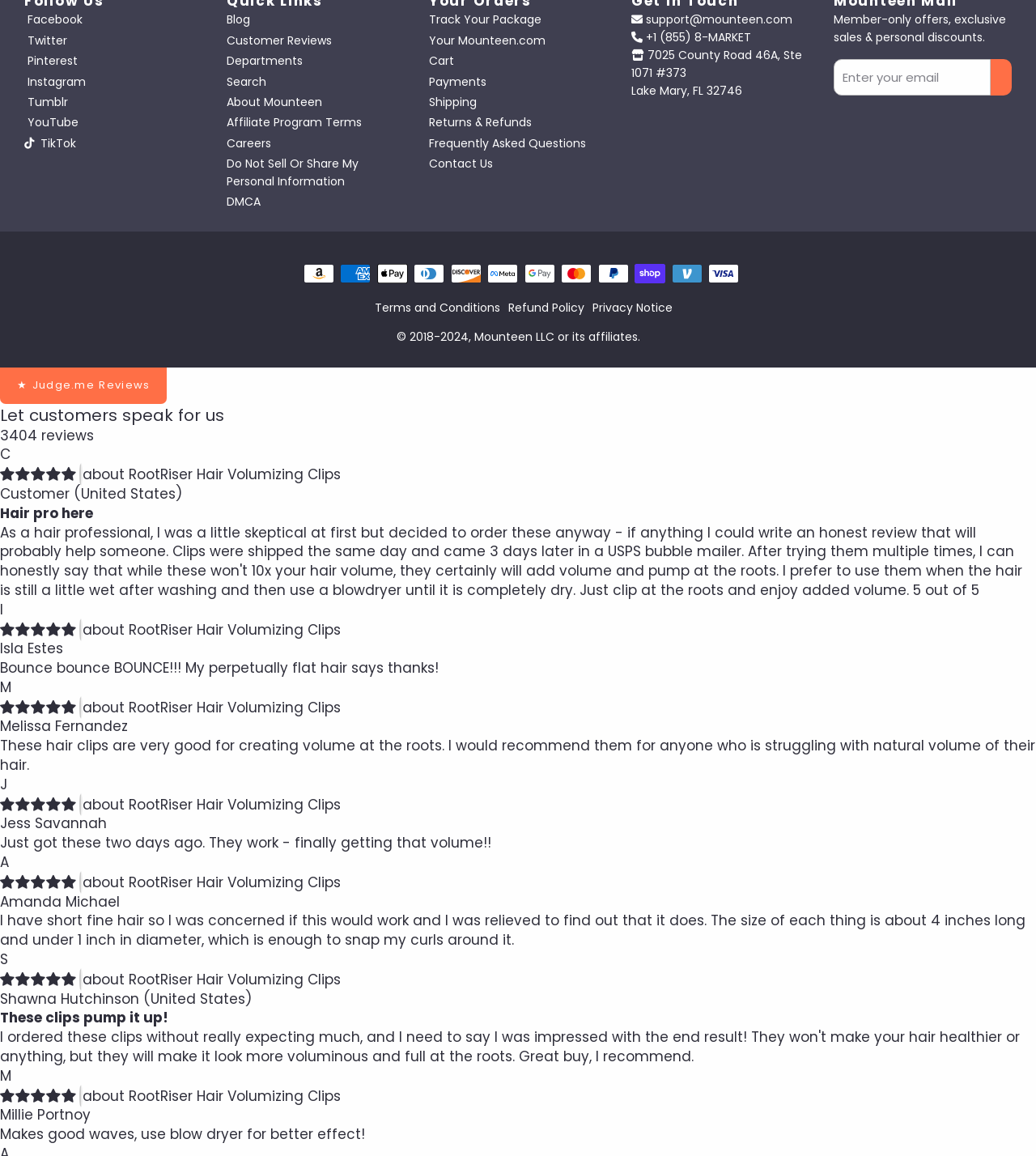Identify the bounding box coordinates of the clickable region required to complete the instruction: "Click on Facebook link". The coordinates should be given as four float numbers within the range of 0 and 1, i.e., [left, top, right, bottom].

[0.023, 0.01, 0.08, 0.024]